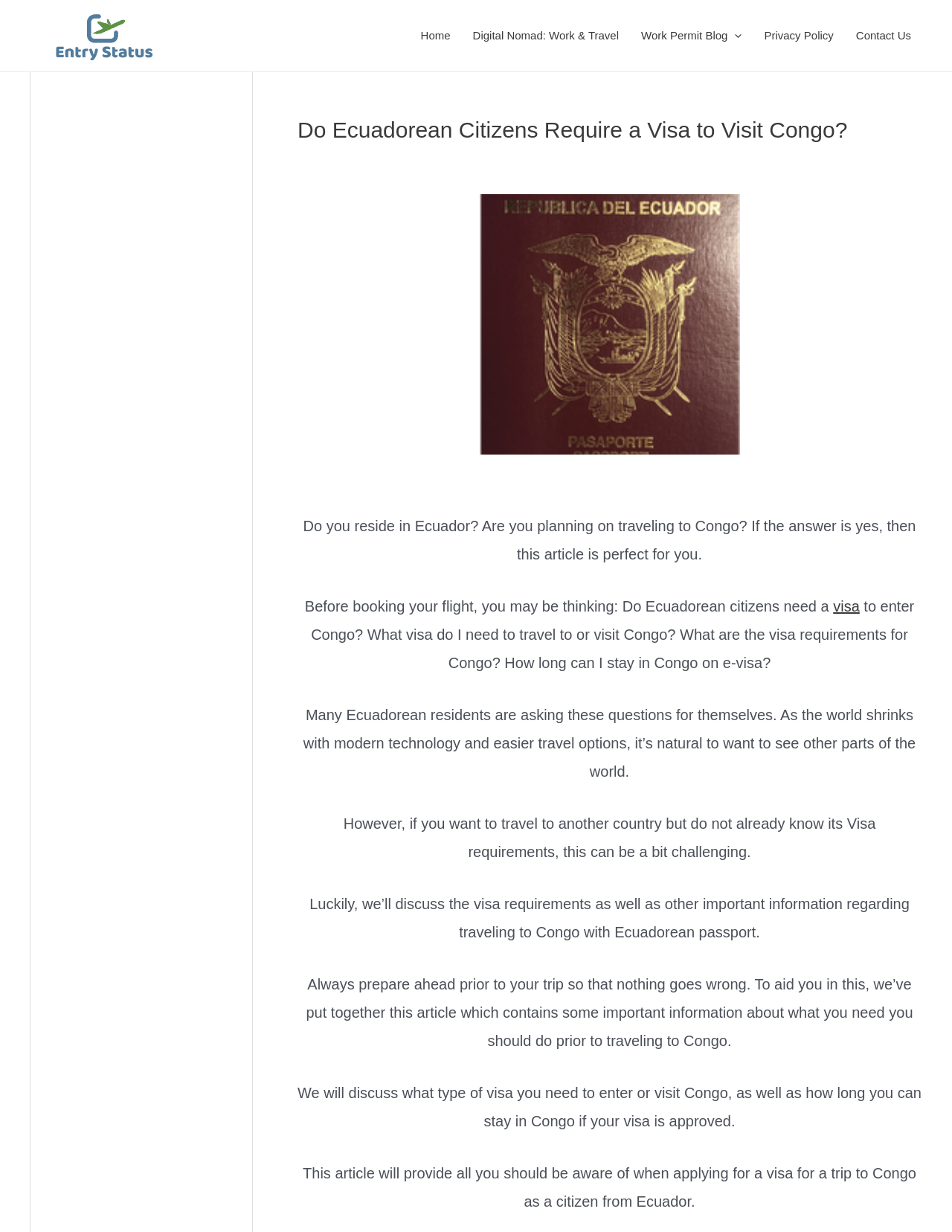What is the tone of the article?
Could you answer the question with a detailed and thorough explanation?

The article provides information about visa requirements and travel preparations in a neutral and helpful tone, without expressing a personal opinion or emotion, indicating an informative tone.